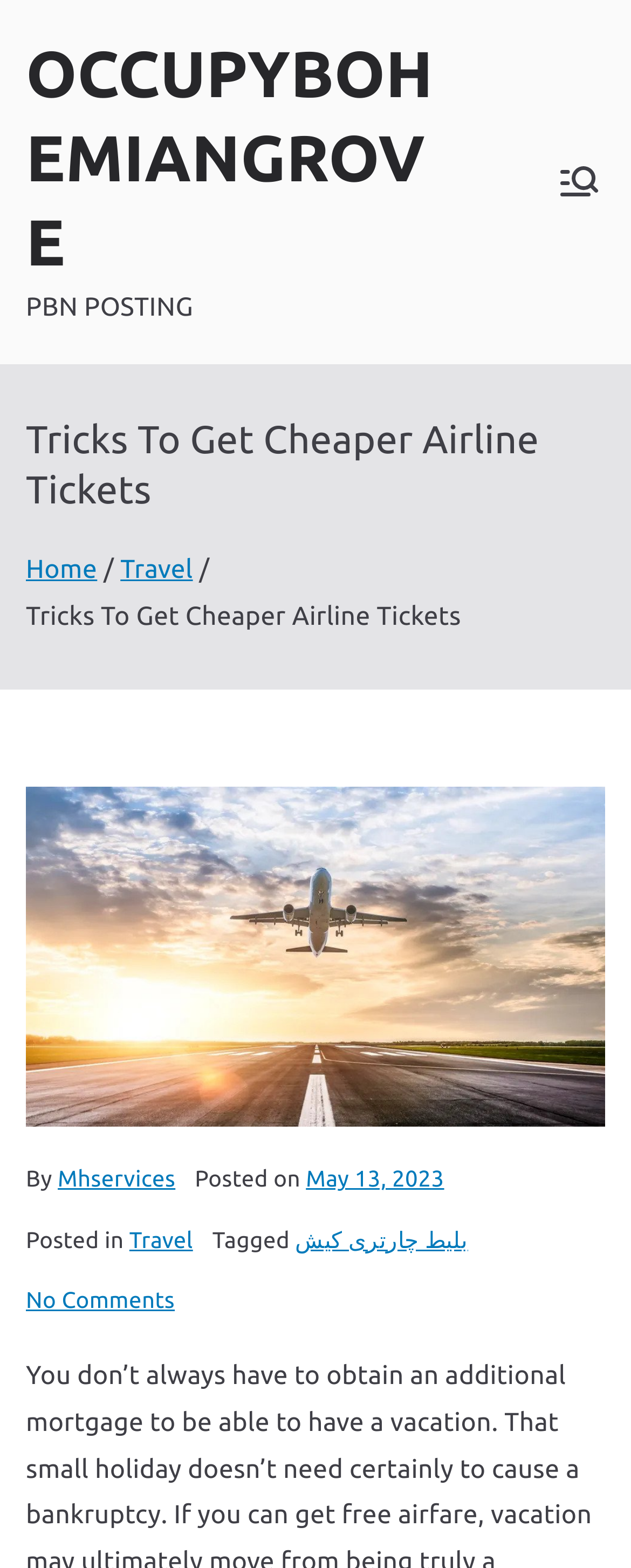What is the category of the current post?
Please provide a detailed and comprehensive answer to the question.

I found the category of the current post by examining the breadcrumbs navigation element, which contains a link to 'Travel'.